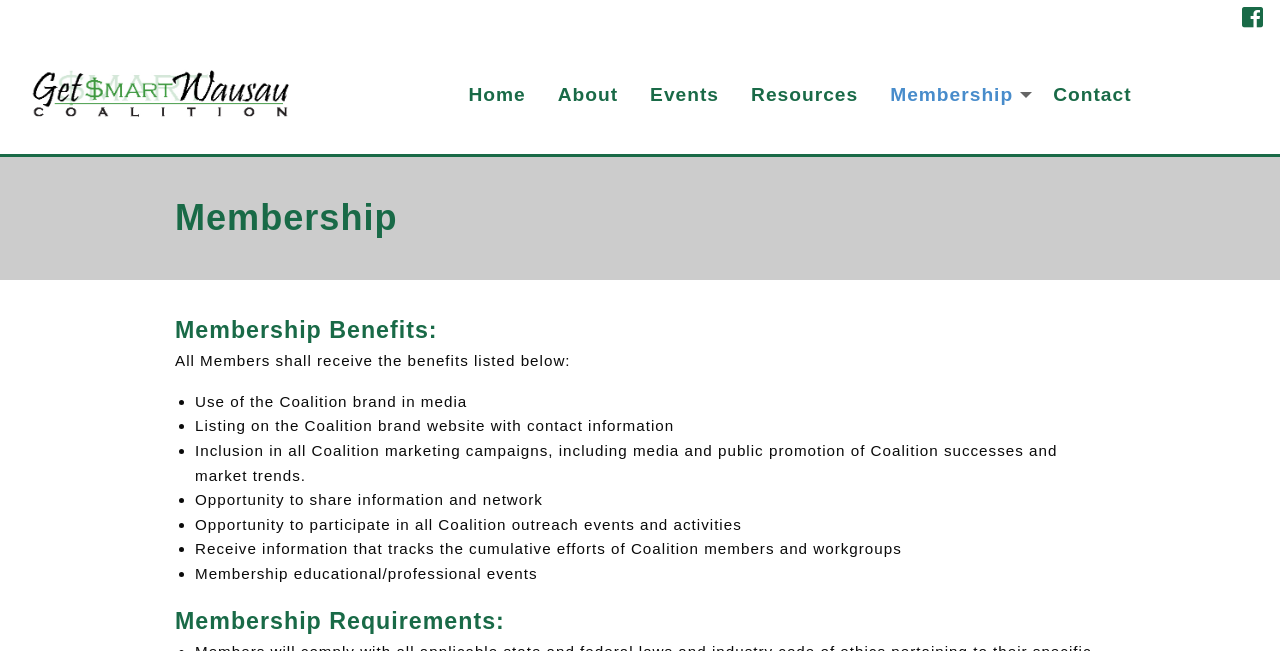Locate the UI element described by last reply Mar 2022 in the provided webpage screenshot. Return the bounding box coordinates in the format (top-left x, top-left y, bottom-right x, bottom-right y), ensuring all values are between 0 and 1.

None